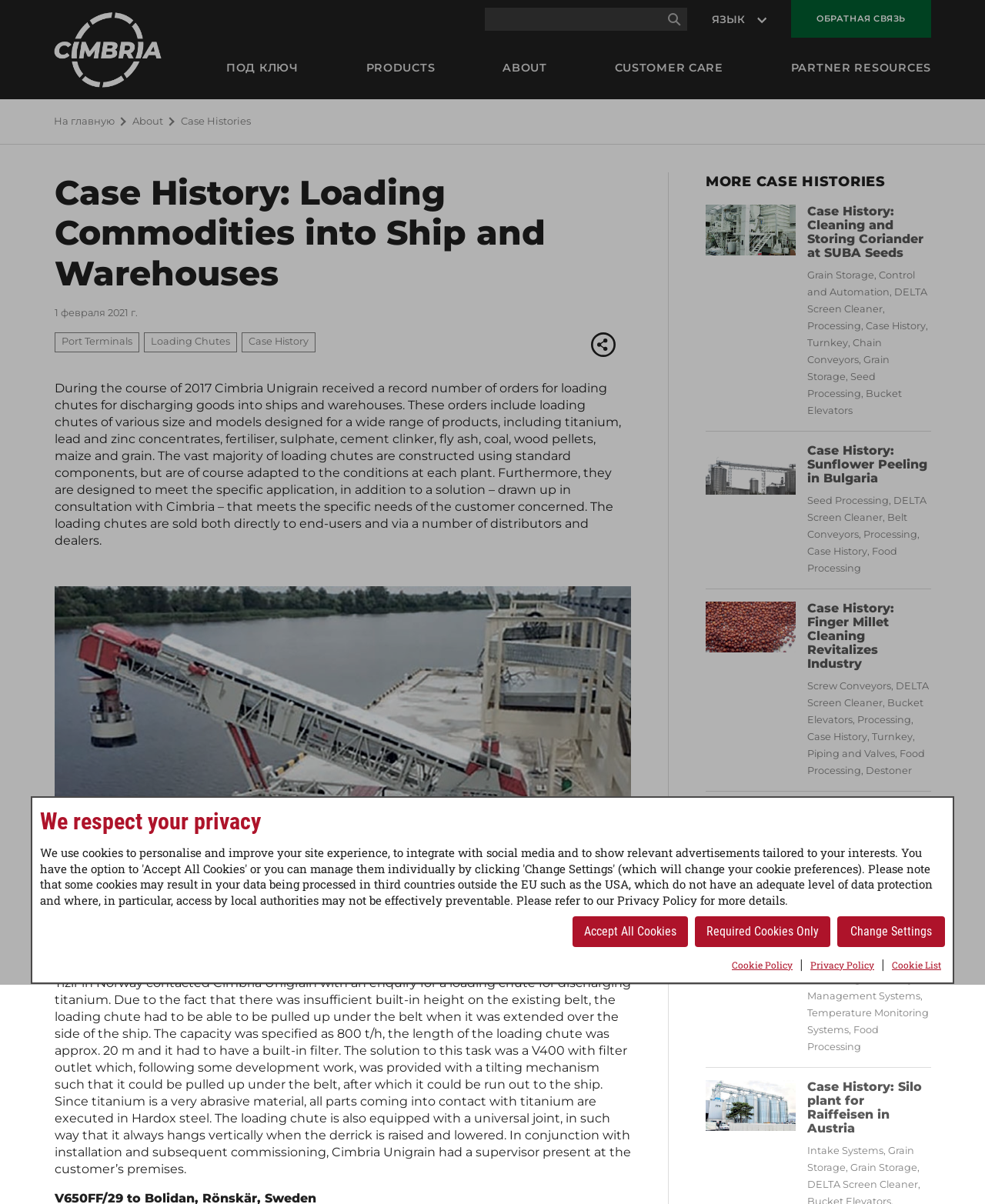Extract the bounding box coordinates of the UI element described: "PAY BILL". Provide the coordinates in the format [left, top, right, bottom] with values ranging from 0 to 1.

None